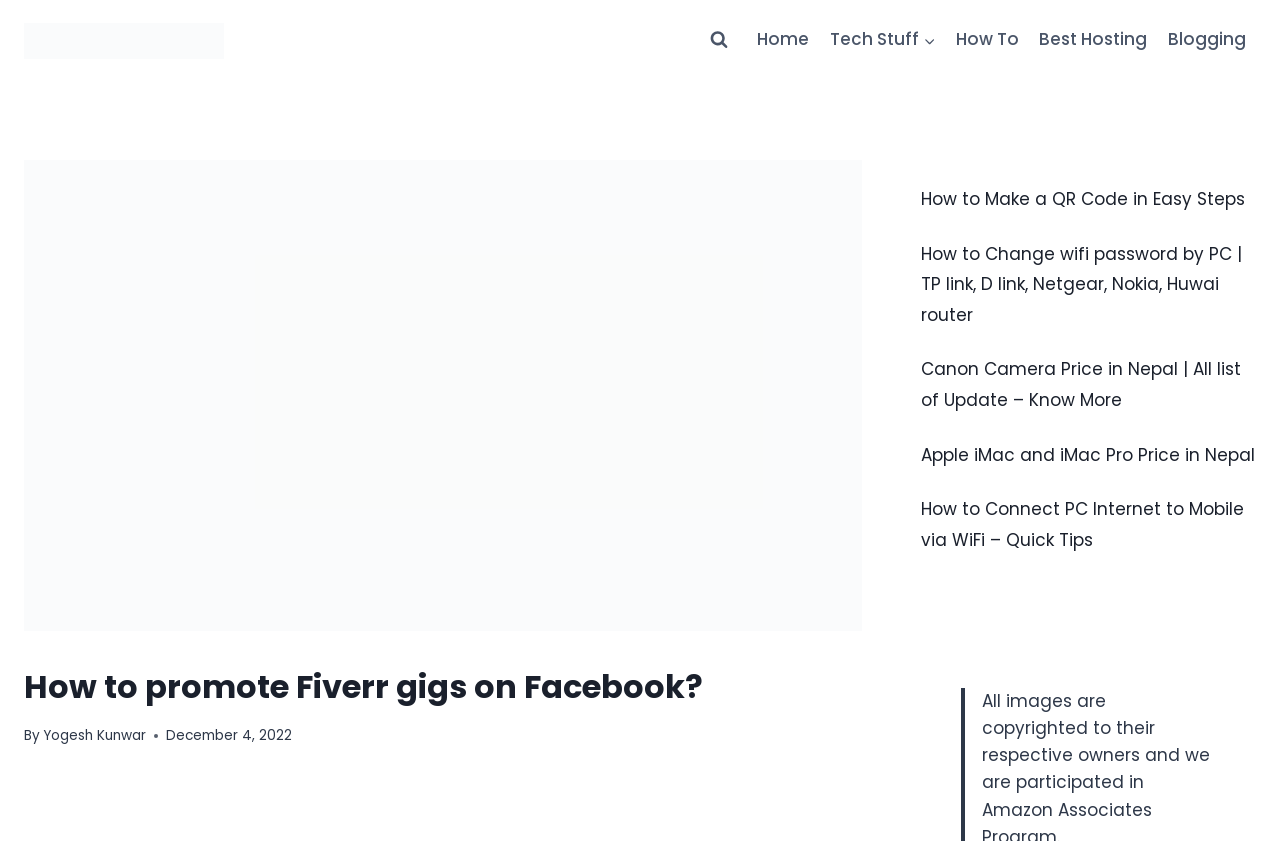Please identify the bounding box coordinates of the clickable element to fulfill the following instruction: "View the search form". The coordinates should be four float numbers between 0 and 1, i.e., [left, top, right, bottom].

[0.548, 0.026, 0.576, 0.069]